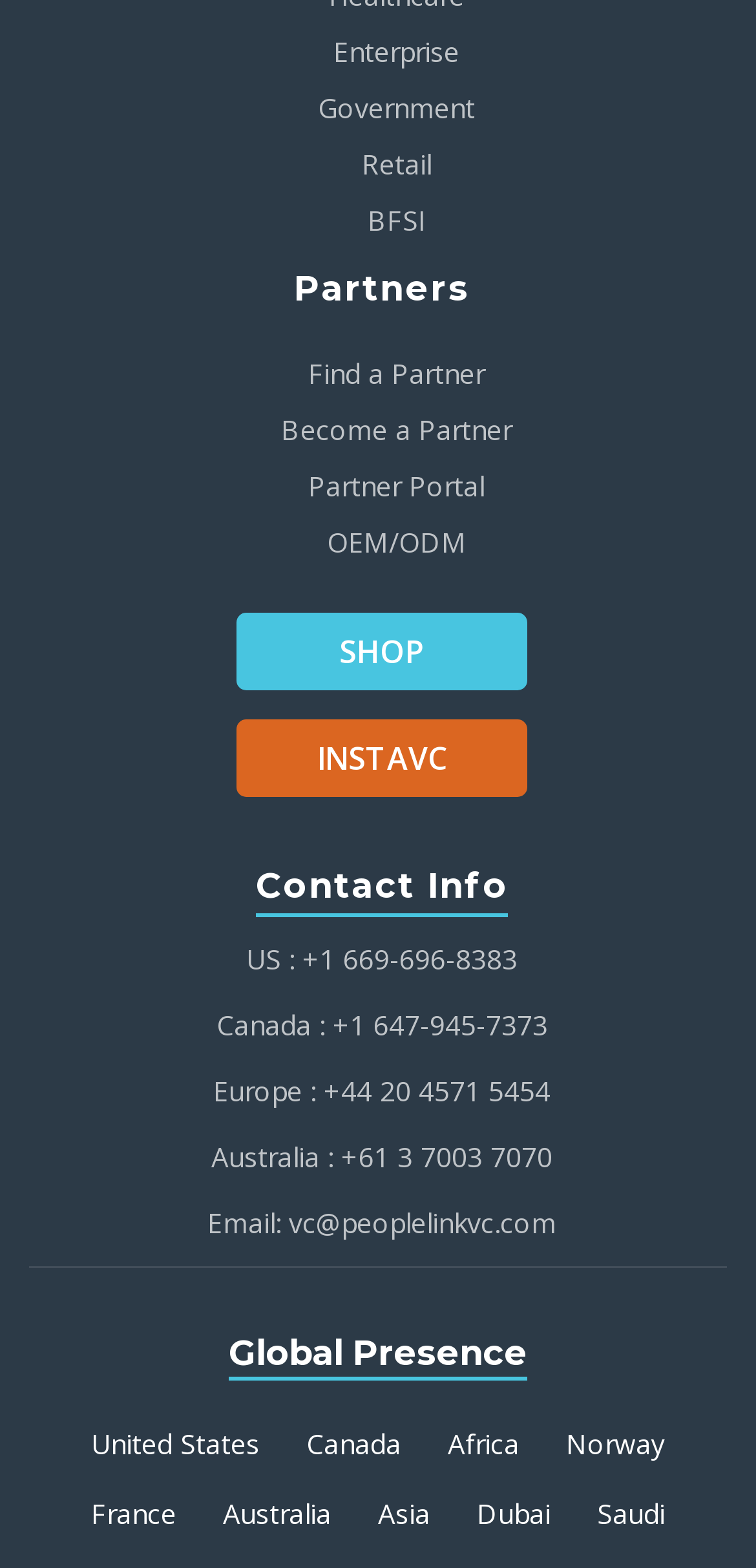Please identify the bounding box coordinates of the region to click in order to complete the given instruction: "View Global Presence". The coordinates should be four float numbers between 0 and 1, i.e., [left, top, right, bottom].

[0.303, 0.852, 0.697, 0.88]